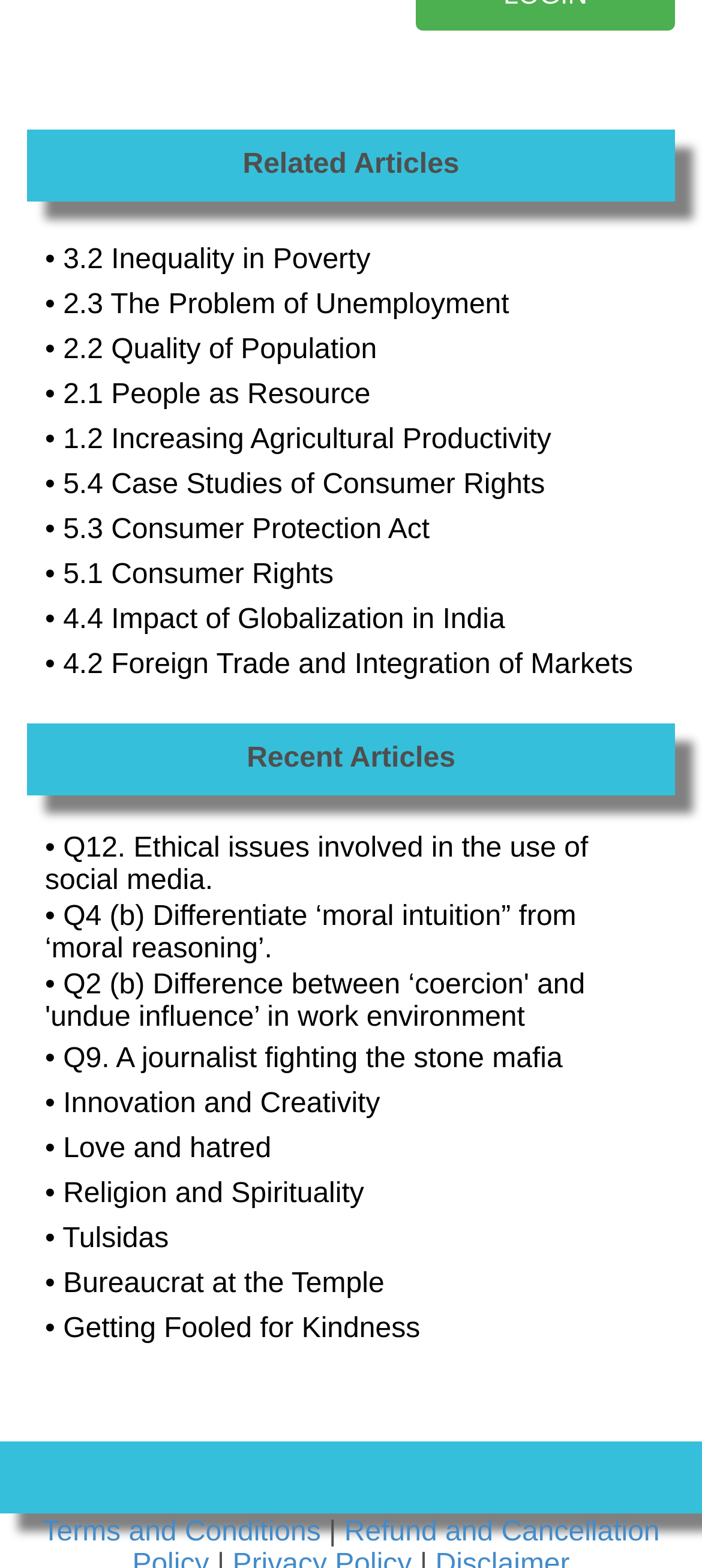Locate the bounding box coordinates of the element that needs to be clicked to carry out the instruction: "Click on '• 2.3 The Problem of Unemployment'". The coordinates should be given as four float numbers ranging from 0 to 1, i.e., [left, top, right, bottom].

[0.064, 0.184, 0.725, 0.204]